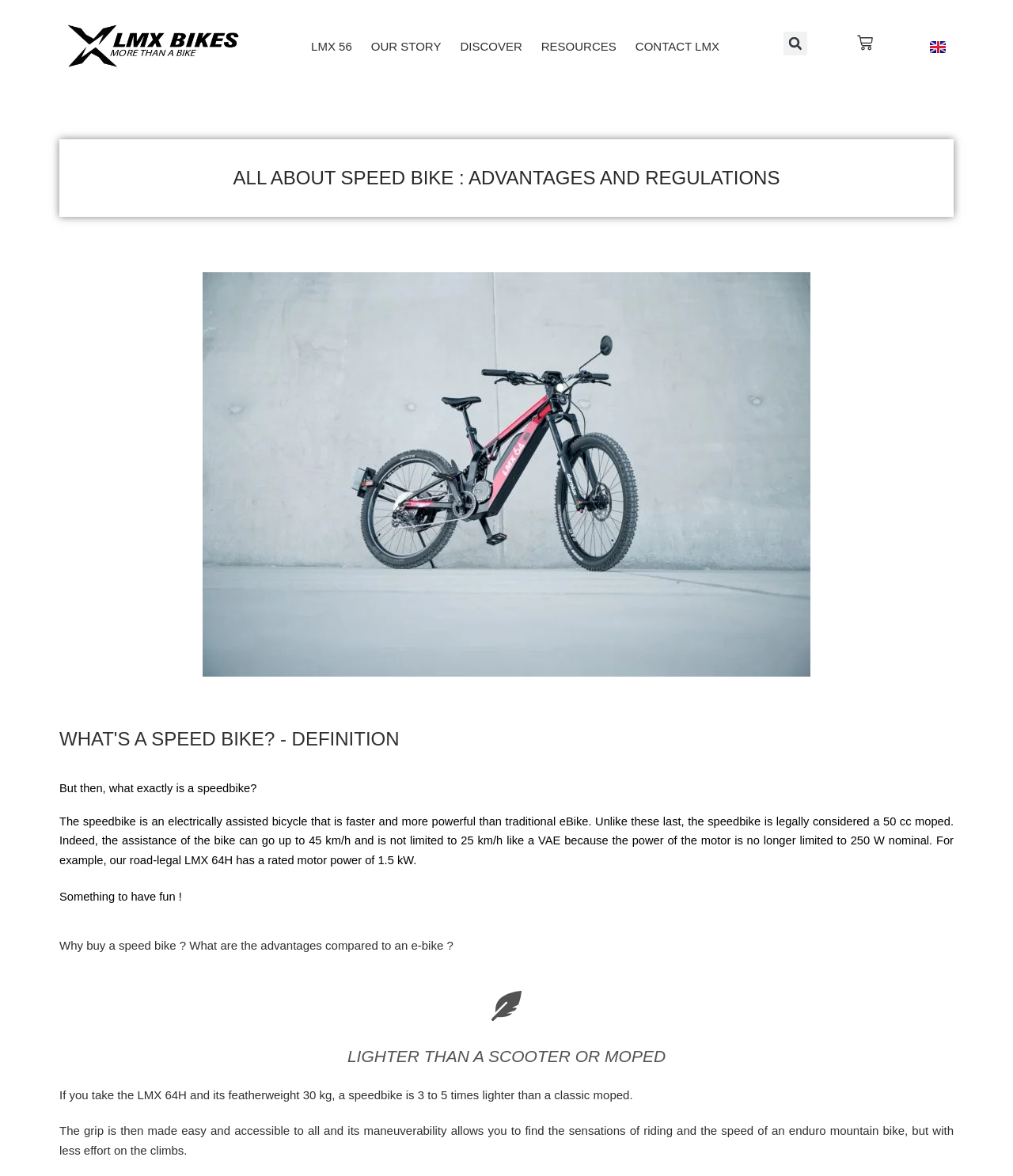Produce an extensive caption that describes everything on the webpage.

The webpage is about LMX Bikes, specifically focusing on speed bikes, their advantages, and regulations. At the top, there is a navigation menu with links to "LMX 56", "OUR STORY", "DISCOVER", "RESOURCES", and "CONTACT LMX". Next to the navigation menu, there is a search bar with a "Search" button. On the top right, there is a link to "Basket" with a small image, and language options "English" and "Français" with their respective flag icons.

Below the navigation menu, there is a large heading "ALL ABOUT SPEED BIKE : ADVANTAGES AND REGULATIONS" followed by a prominent image of a speed bike. The main content of the webpage is divided into sections, each with its own heading. The first section is "WHAT'S A SPEED BIKE? - DEFINITION" which explains that a speed bike is an electrically assisted bicycle that is faster and more powerful than traditional eBikes. The text describes the key differences between speed bikes and eBikes, including the motor power and speed.

The next section is "Why buy a speed bike? What are the advantages compared to an e-bike?" which highlights the benefits of speed bikes, including their light weight. The webpage also mentions that the LMX 64H speed bike weighs only 30 kg, making it 3 to 5 times lighter than a classic moped. The text also describes the ease of use and maneuverability of speed bikes, comparing them to enduro mountain bikes.